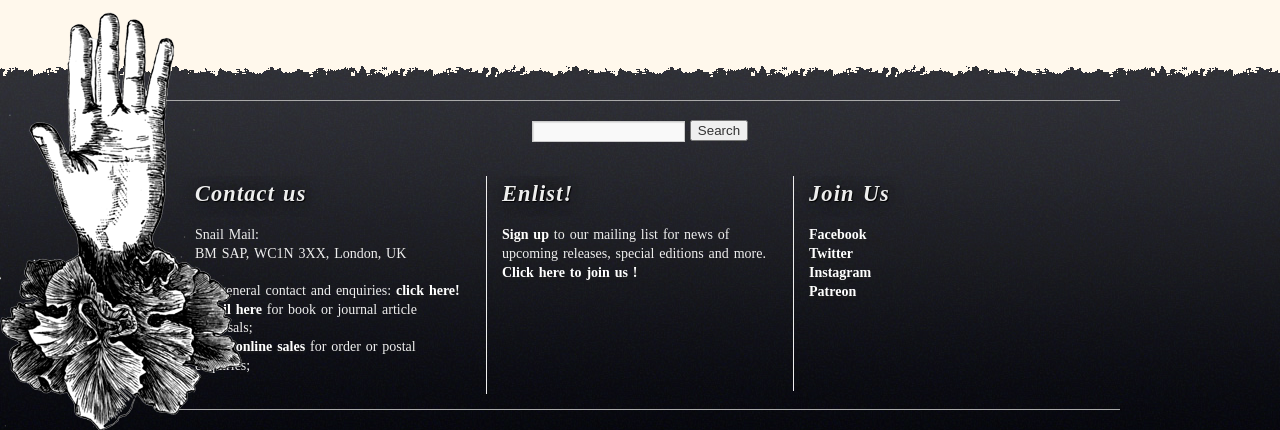Provide a one-word or short-phrase answer to the question:
What is the purpose of the 'Enlist!' section?

Join the mailing list